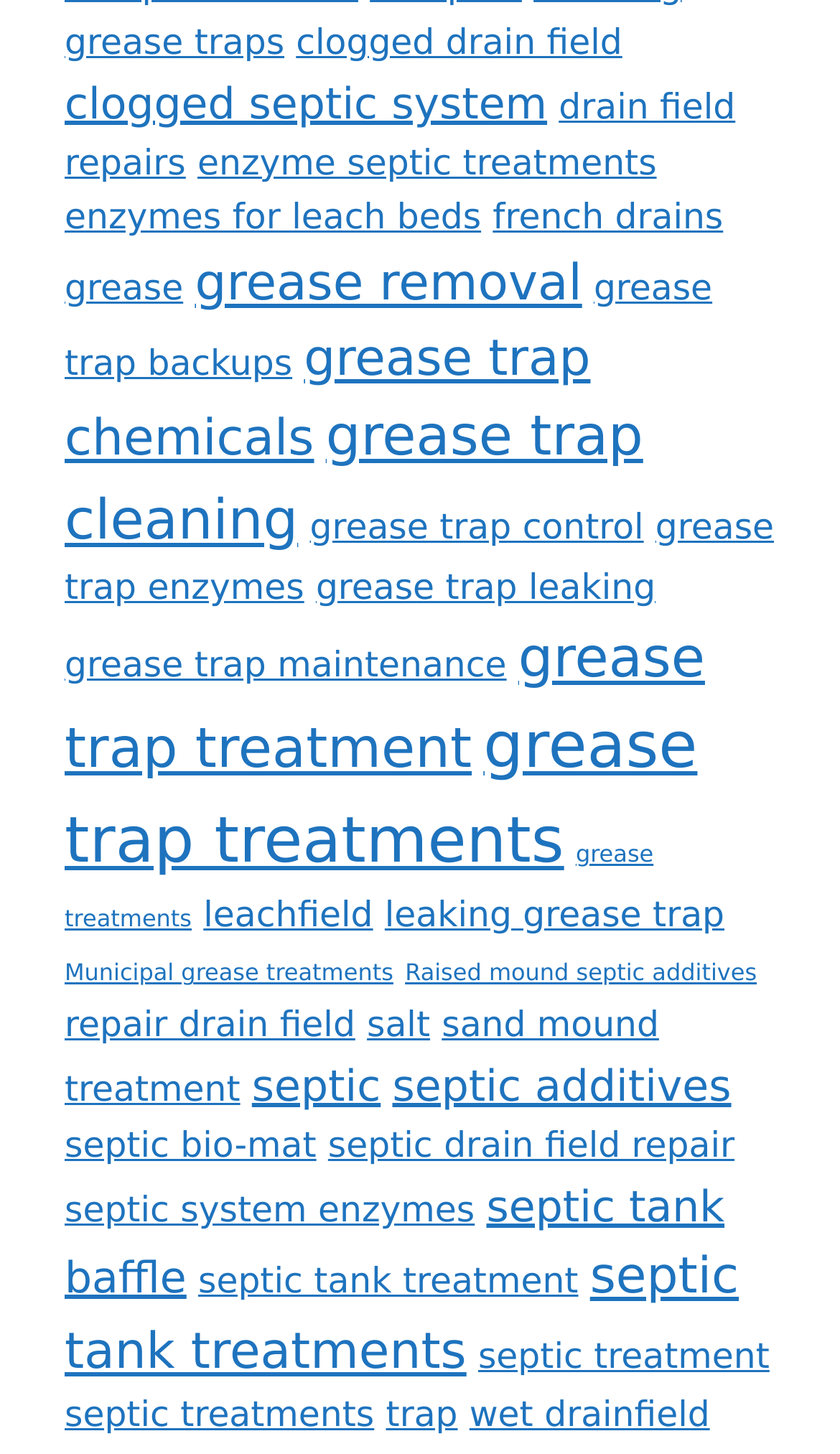What is the topic of the link 'leachfield (2 items)'?
Refer to the screenshot and answer in one word or phrase.

leachfield